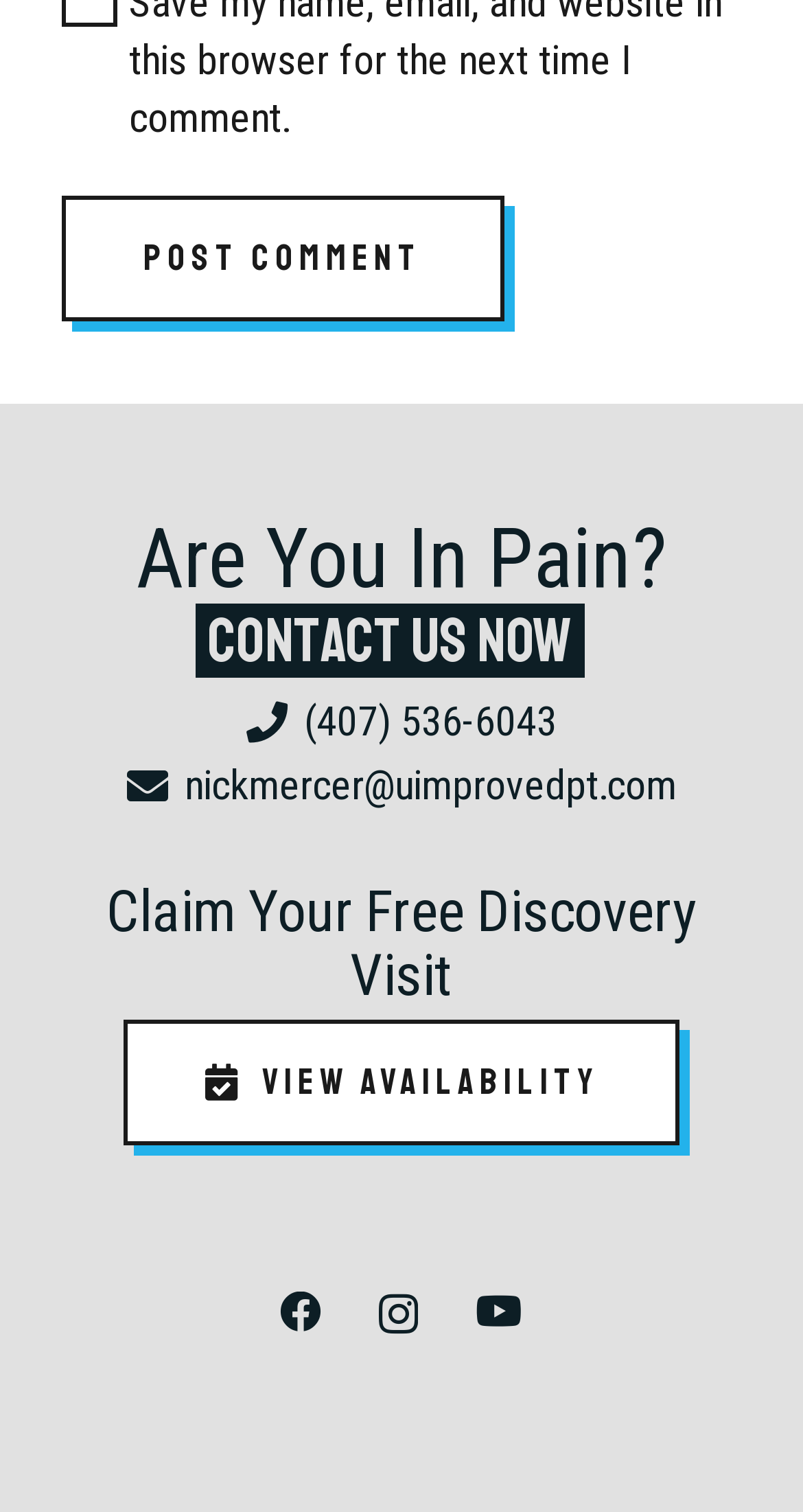Respond with a single word or phrase for the following question: 
What is the phone number to contact?

(407) 536-6043